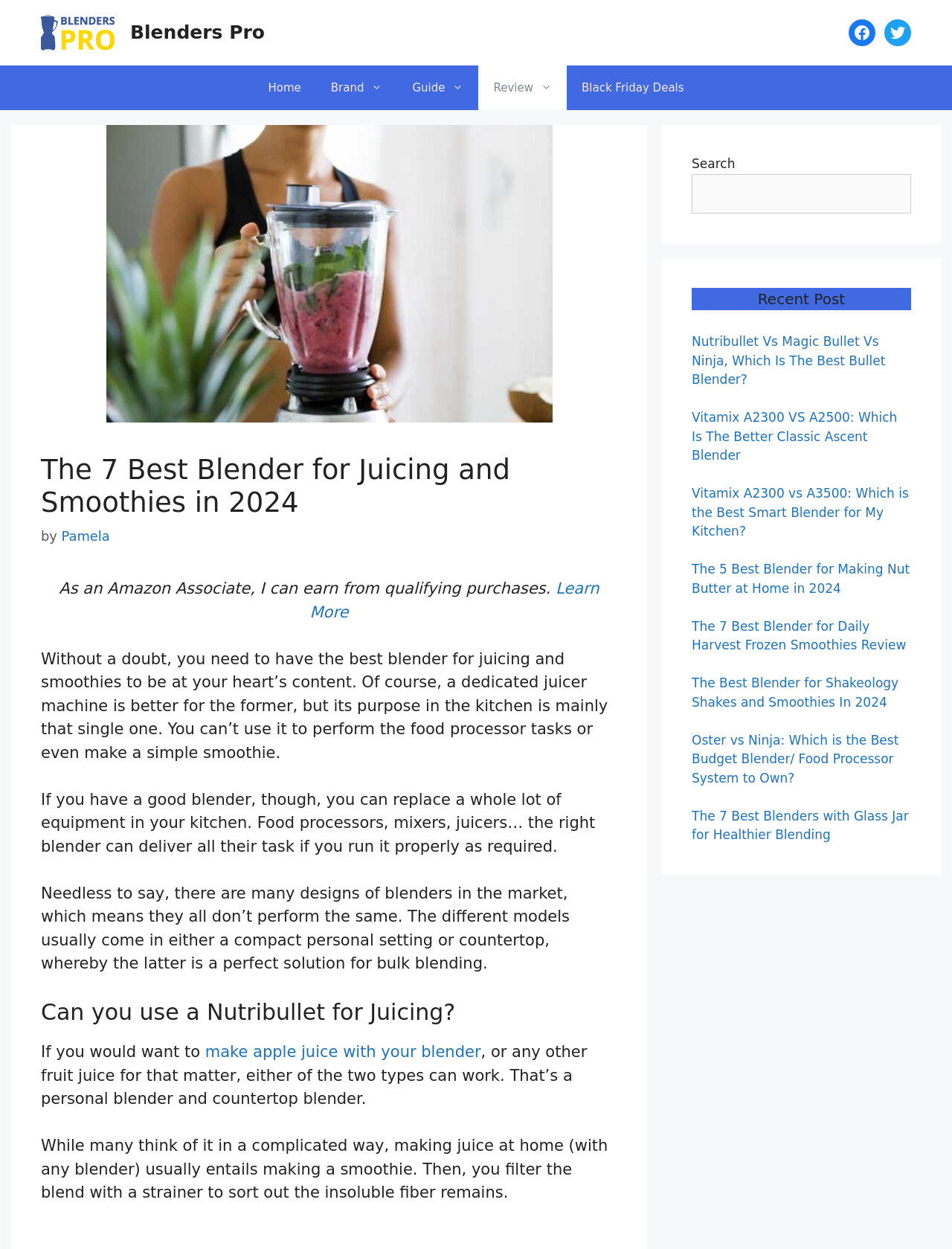What is the process of making juice at home?
Please provide a single word or phrase as your answer based on the screenshot.

Make smoothie and filter